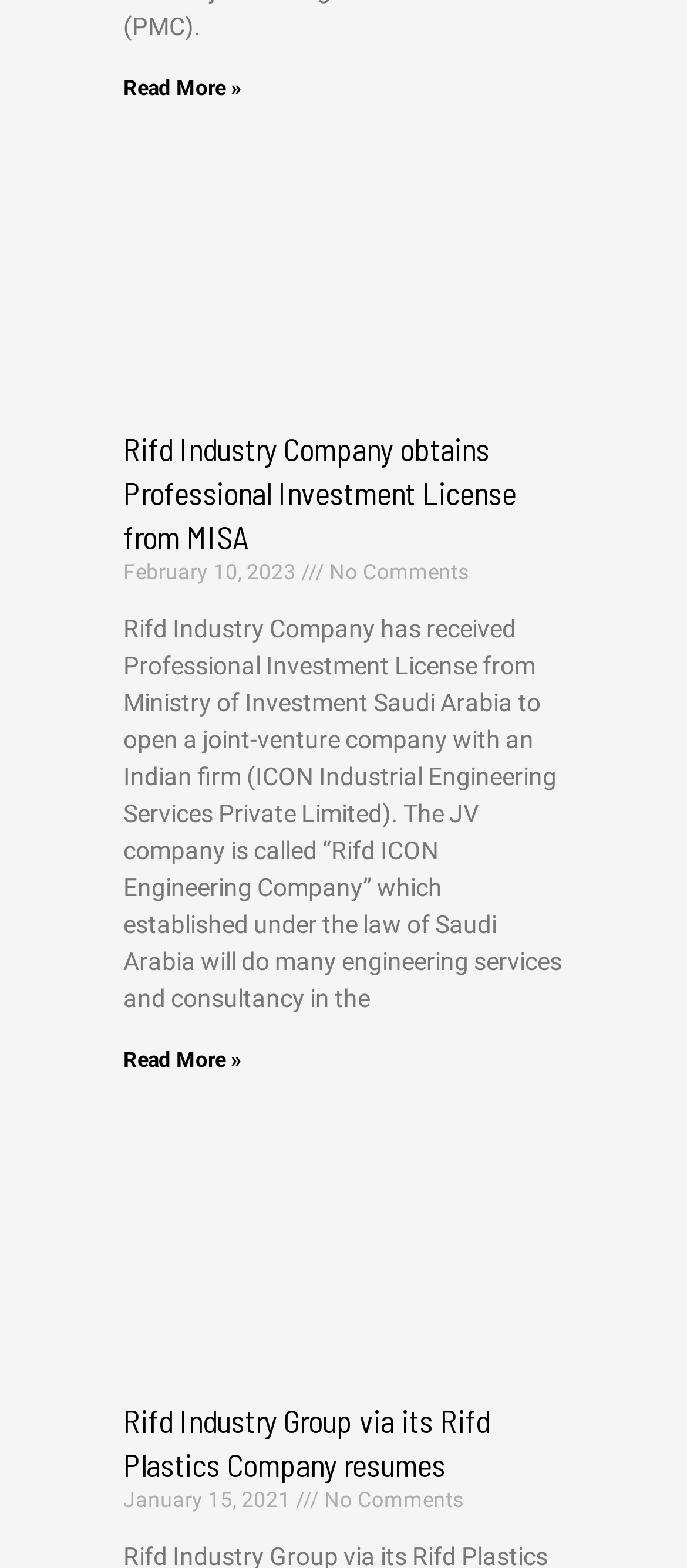Can you give a comprehensive explanation to the question given the content of the image?
What is the name of the Indian firm that Rifd Industry Company partnered with?

The answer can be found in the second article on the webpage, which mentions that Rifd Industry Company has received Professional Investment License from Ministry of Investment Saudi Arabia to open a joint-venture company with an Indian firm, which is ICON Industrial Engineering Services Private Limited.